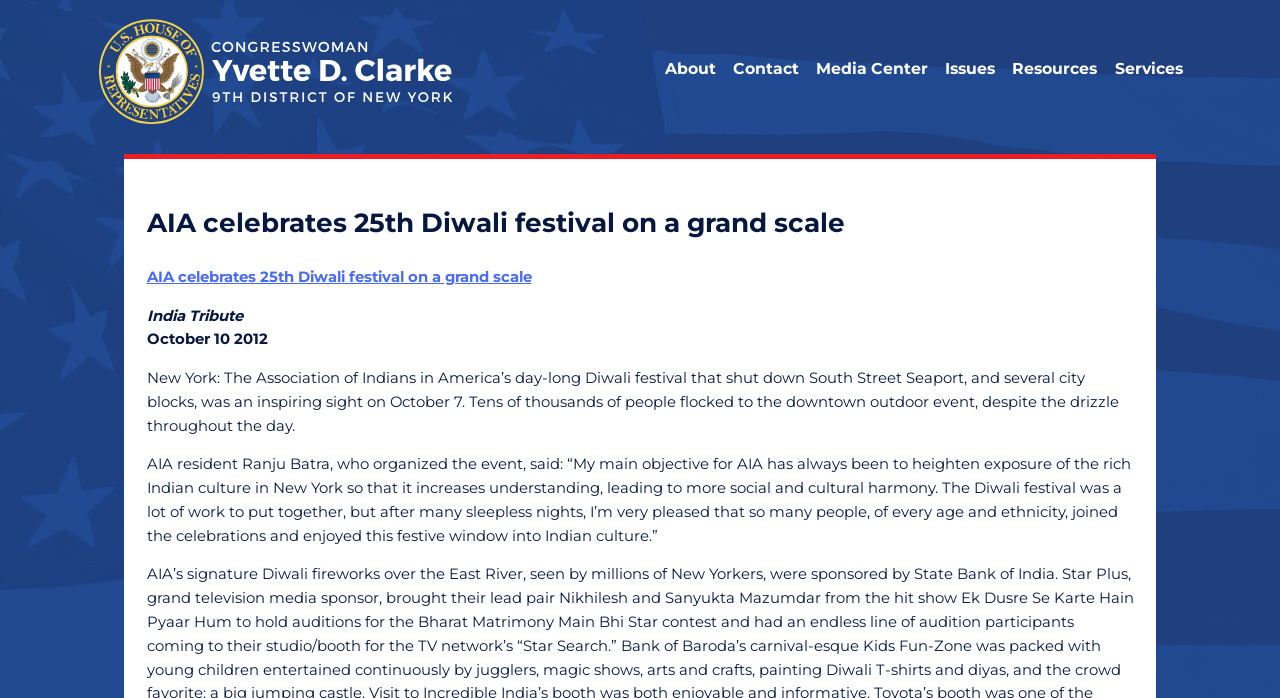Give a concise answer using only one word or phrase for this question:
What is the name of the organization that organized the Diwali festival?

Association of Indians in America